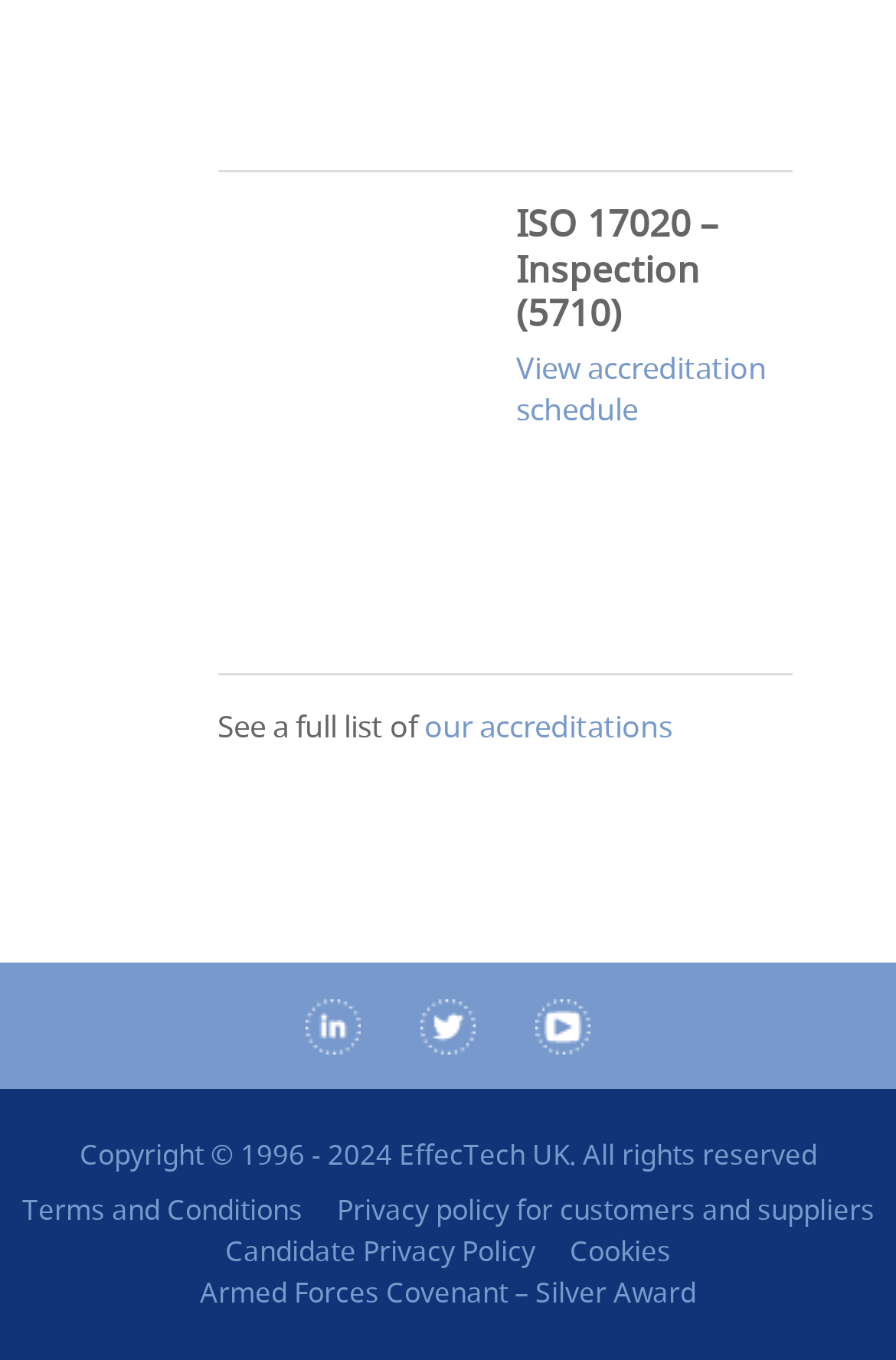Please answer the following question as detailed as possible based on the image: 
How many links are there at the bottom?

There are 5 links at the bottom of the webpage, which are located within a contentinfo element, and include links to Terms and Conditions, Privacy policy, Candidate Privacy Policy, Cookies, and Armed Forces Covenant – Silver Award.